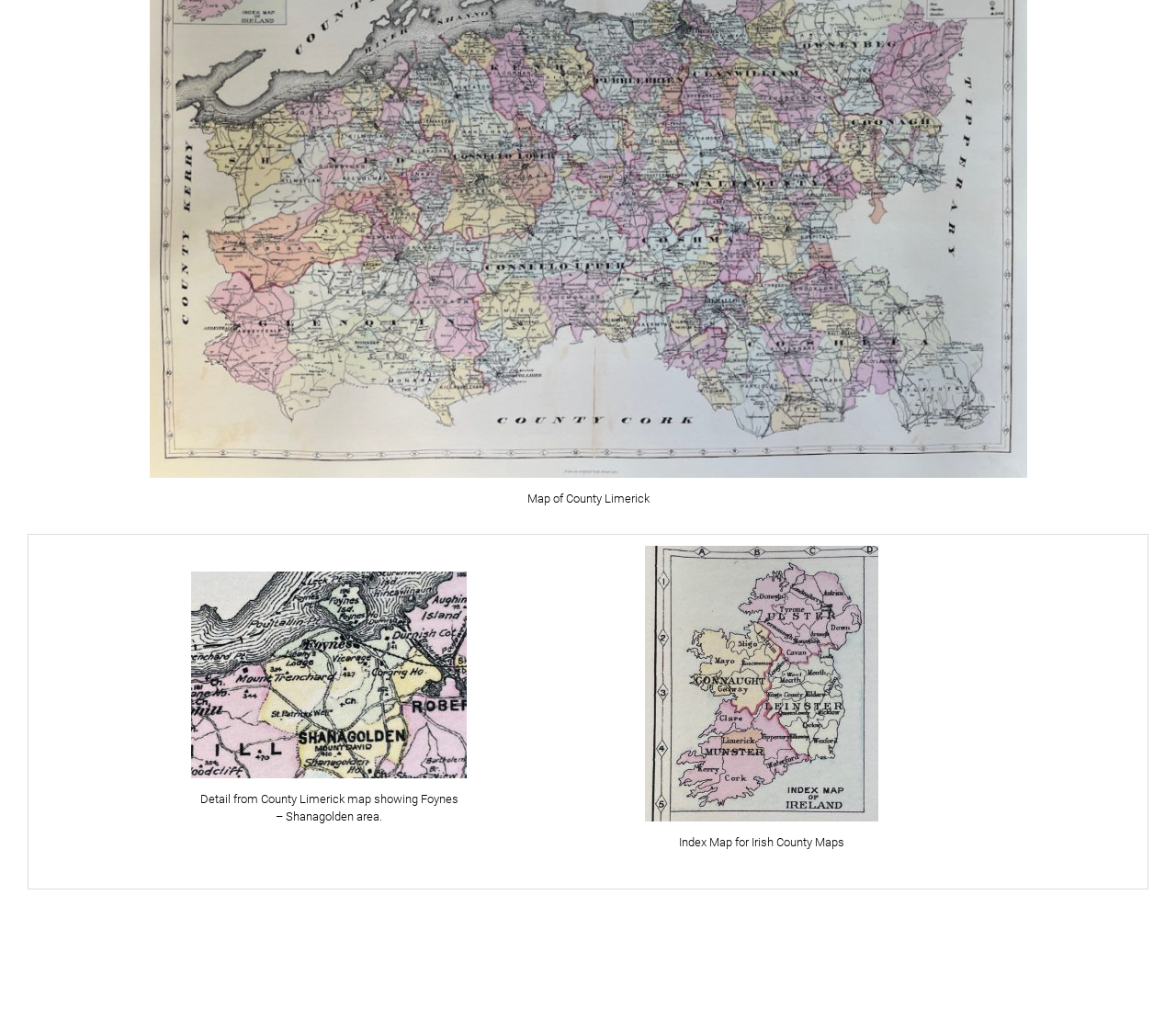Identify the bounding box coordinates for the UI element described as: "parent_node: Map of County Limerick".

[0.127, 0.153, 0.873, 0.17]